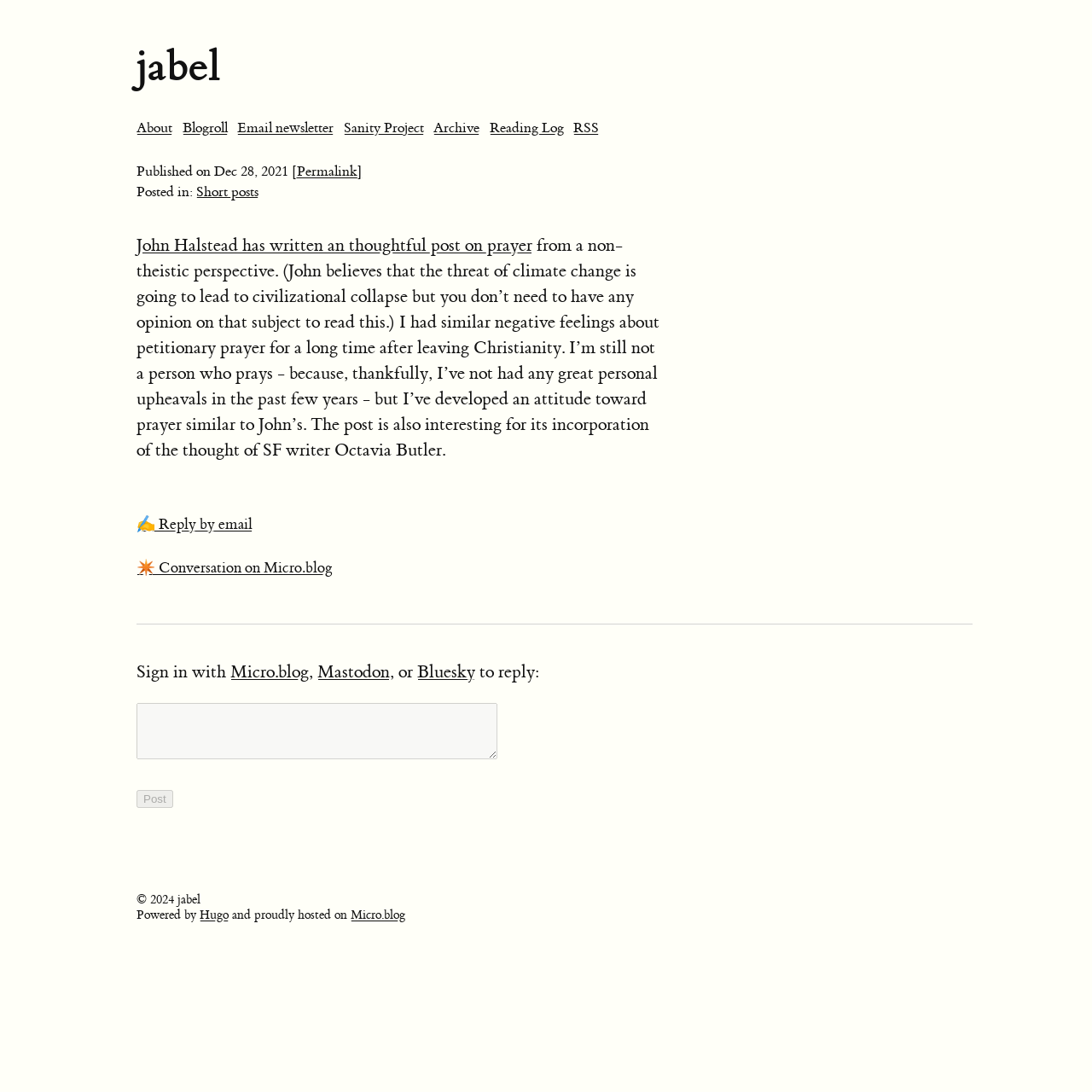Please determine the bounding box coordinates of the clickable area required to carry out the following instruction: "Read the blog post about prayer from a non-theistic perspective". The coordinates must be four float numbers between 0 and 1, represented as [left, top, right, bottom].

[0.125, 0.215, 0.488, 0.234]